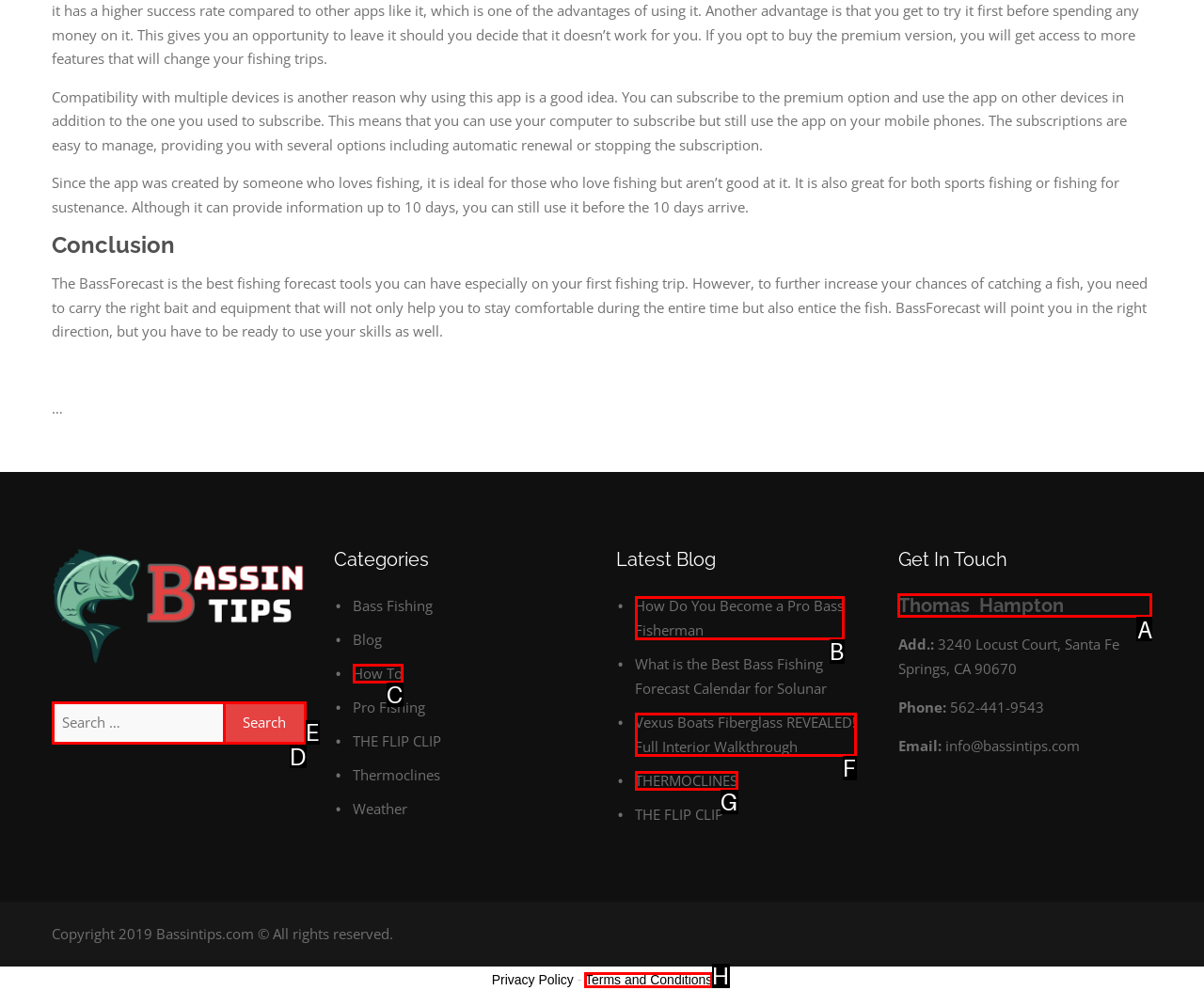What option should you select to complete this task: Contact Thomas Hampton? Indicate your answer by providing the letter only.

A